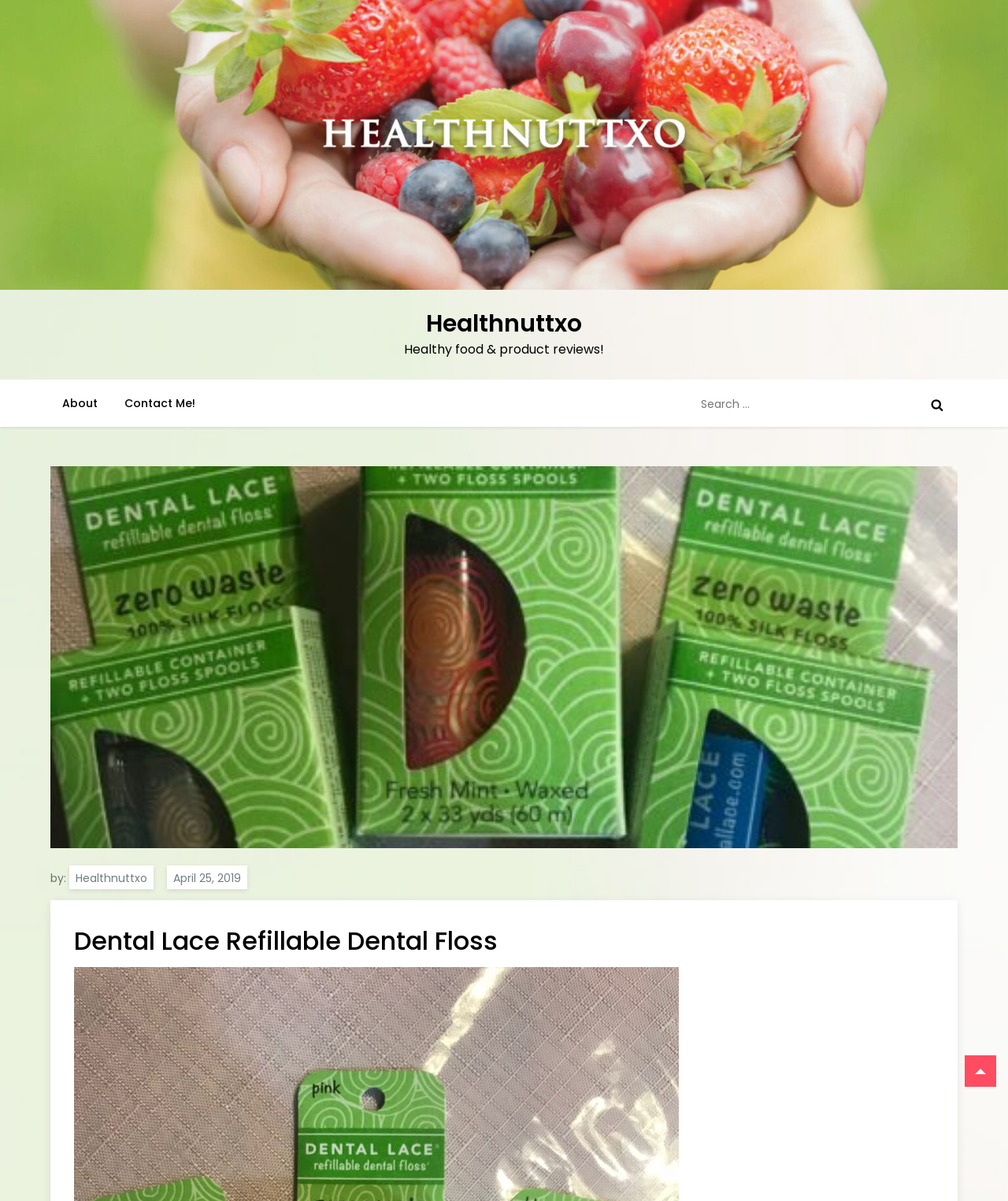Who is the author of the review?
Please provide a comprehensive answer based on the information in the image.

I found a link element on the page with the text 'by: Healthnuttxo', which suggests that Healthnuttxo is the author of the review.